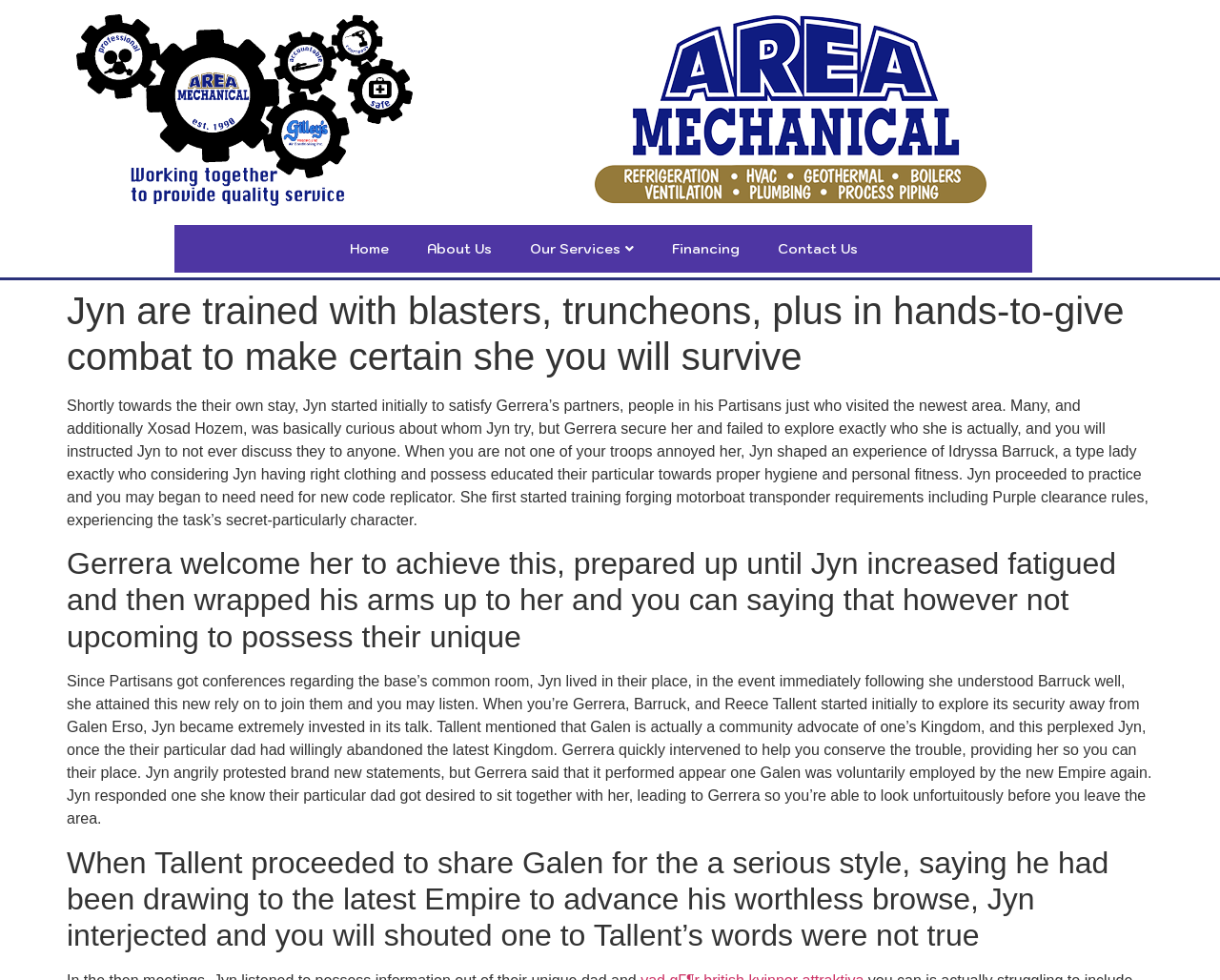How many paragraphs are in the main content?
Based on the image content, provide your answer in one word or a short phrase.

3